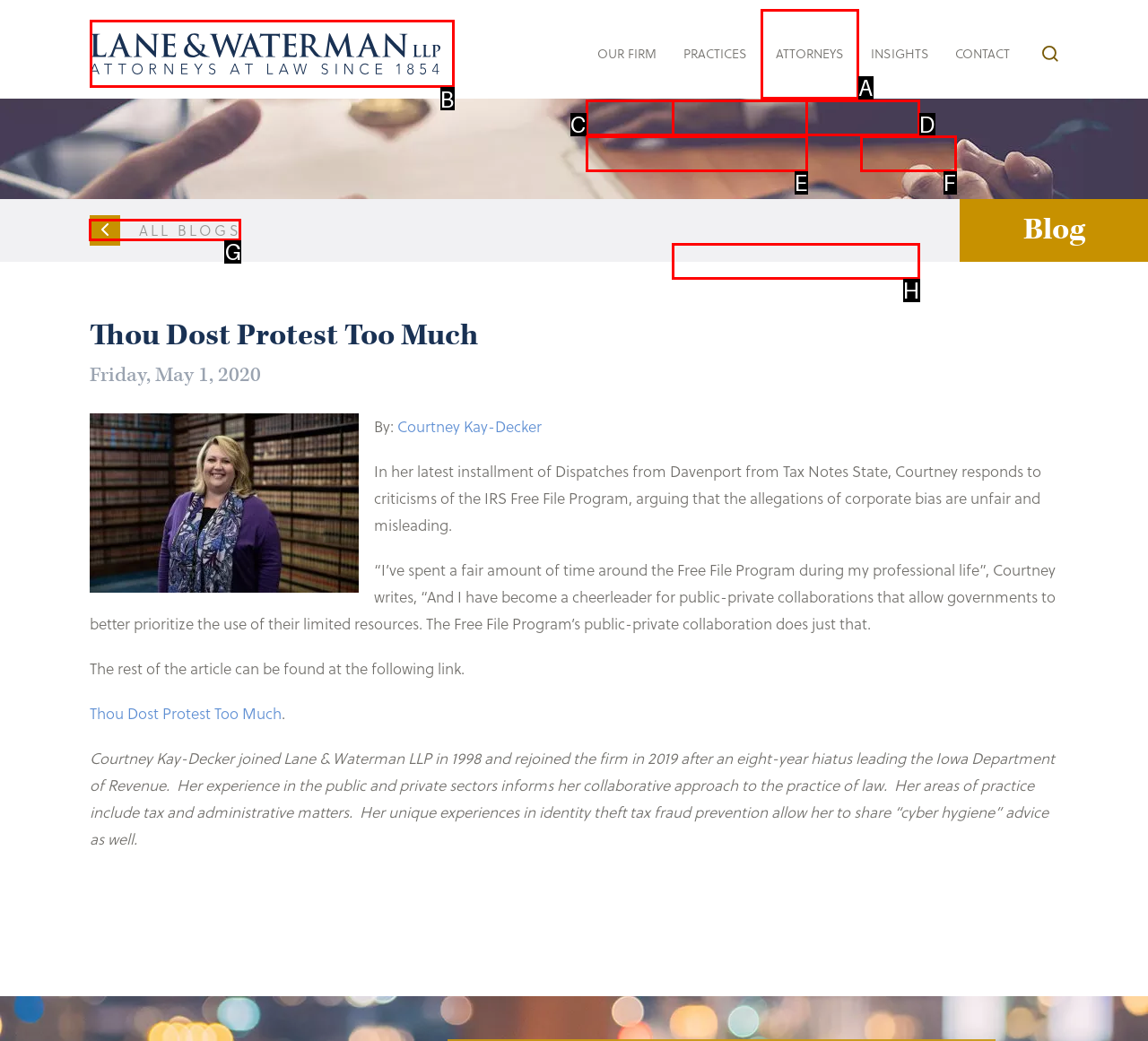Select the HTML element that should be clicked to accomplish the task: view all blogs Reply with the corresponding letter of the option.

G